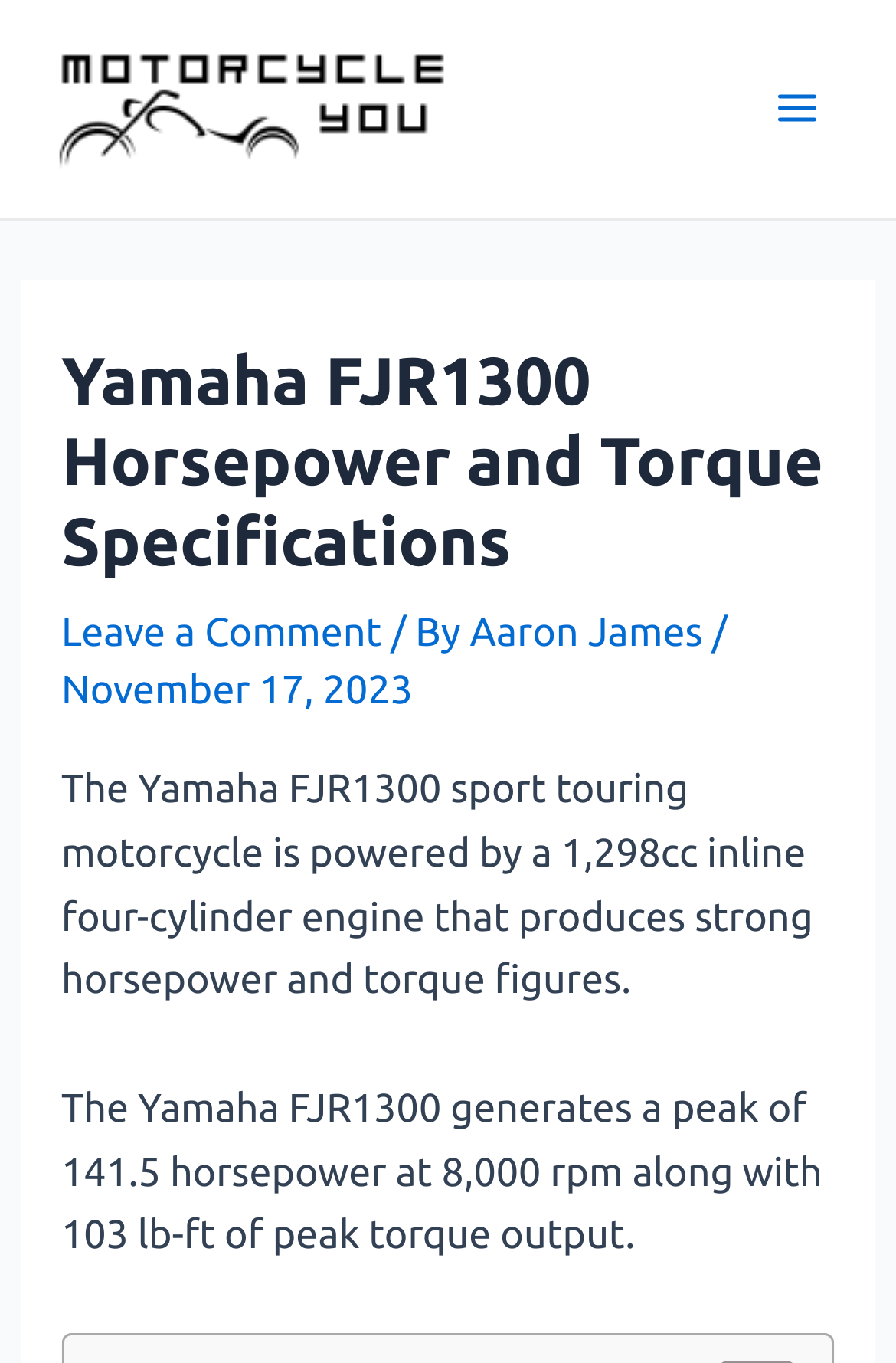Identify the bounding box for the described UI element. Provide the coordinates in (top-left x, top-left y, bottom-right x, bottom-right y) format with values ranging from 0 to 1: Aaron James

[0.524, 0.448, 0.795, 0.48]